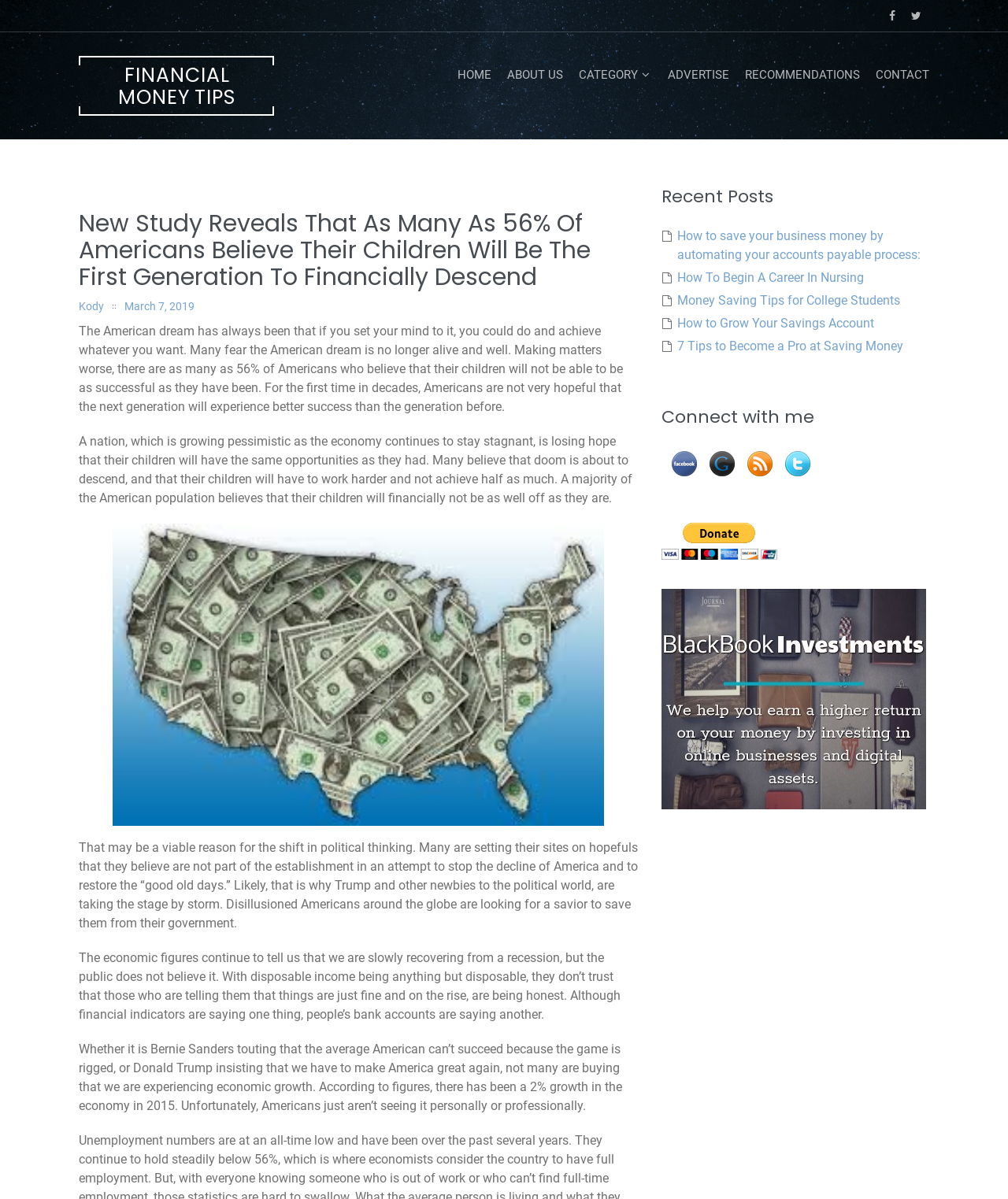Please answer the following question using a single word or phrase: 
What is the topic of the article?

American dream